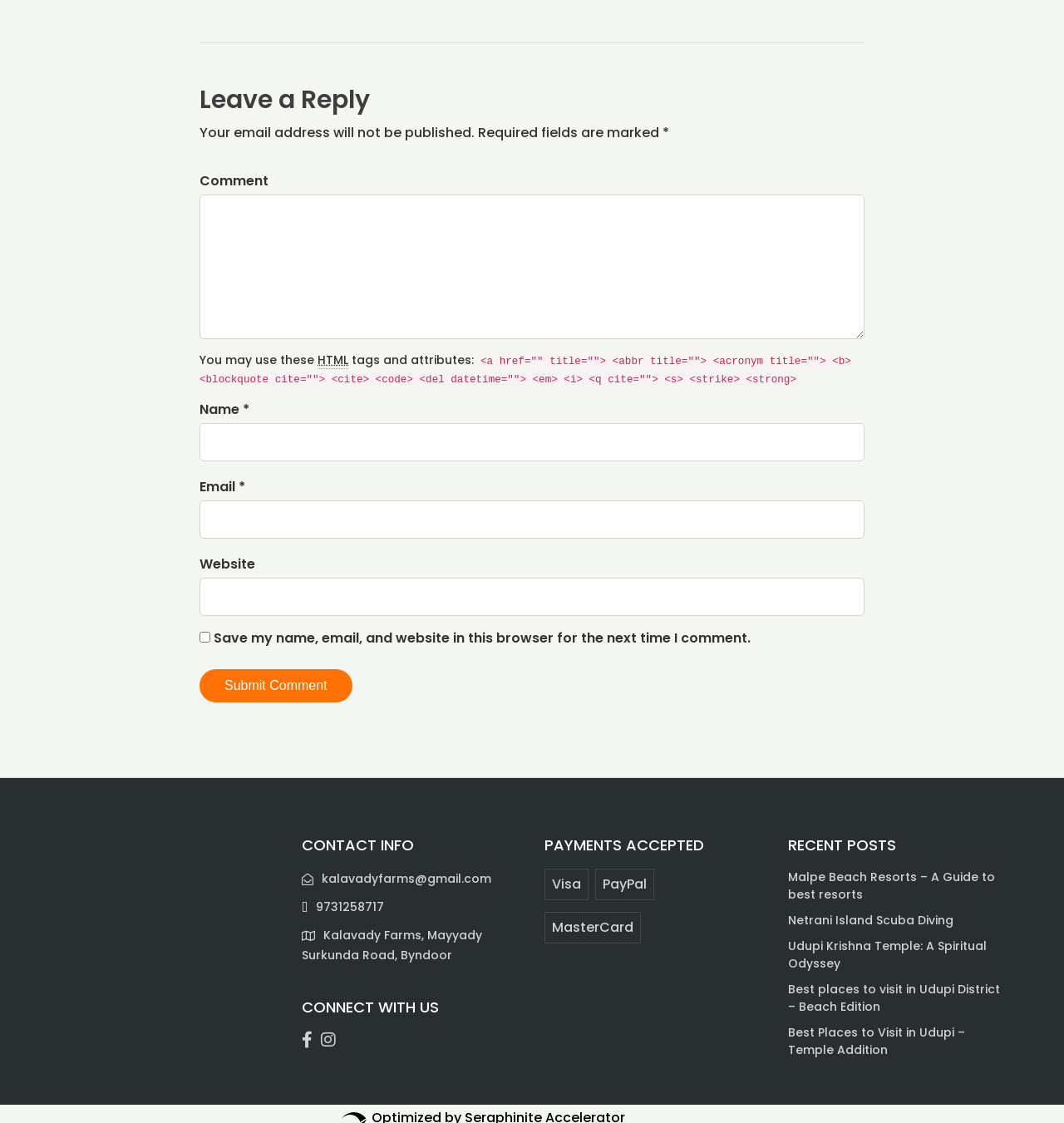Please reply to the following question using a single word or phrase: 
What is the contact email address?

kalavadyfarms@gmail.com